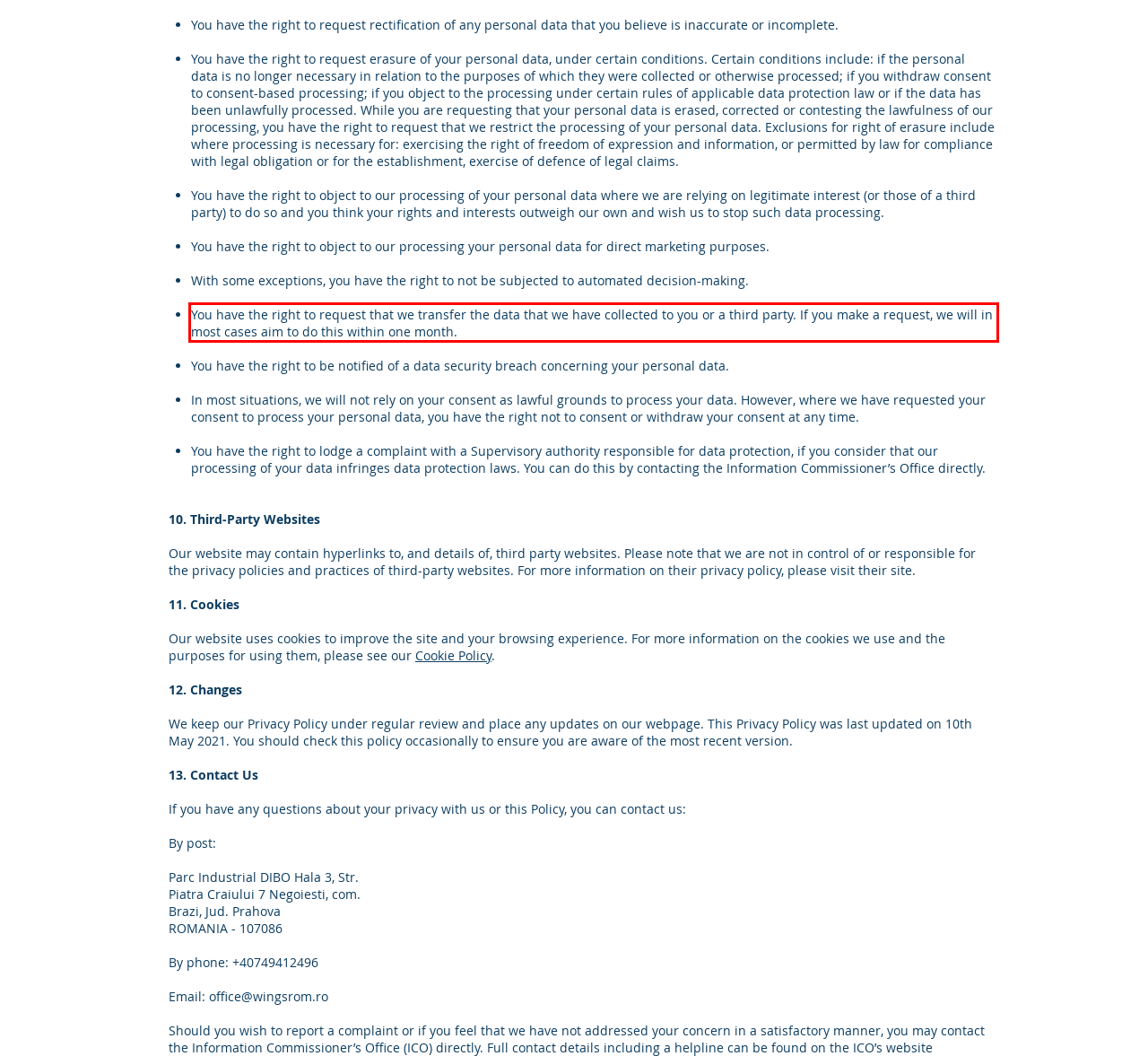Given the screenshot of the webpage, identify the red bounding box, and recognize the text content inside that red bounding box.

You have the right to request that we transfer the data that we have collected to you or a third party. If you make a request, we will in most cases aim to do this within one month.